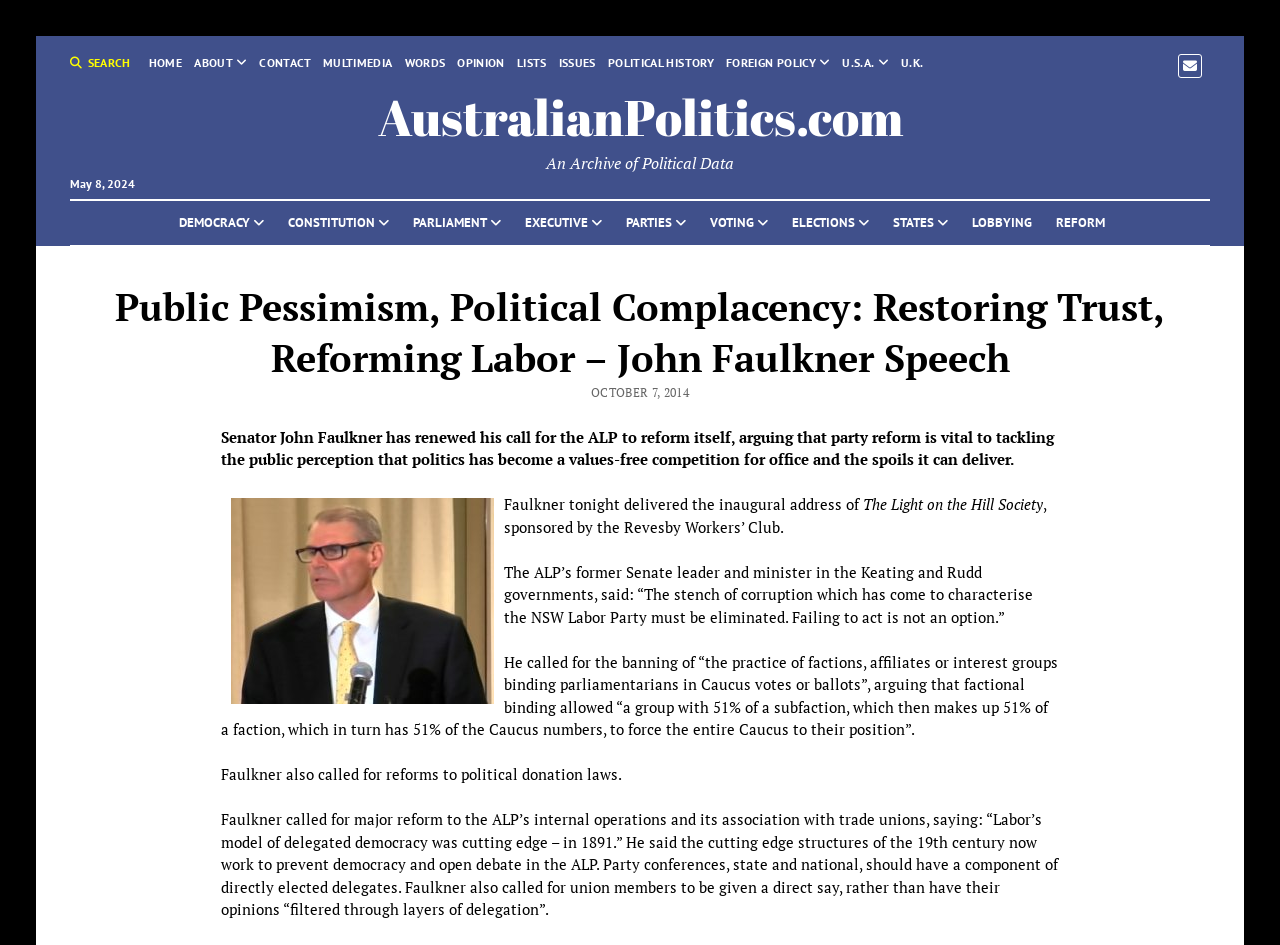Identify the bounding box coordinates for the element you need to click to achieve the following task: "Go to the home page". The coordinates must be four float values ranging from 0 to 1, formatted as [left, top, right, bottom].

[0.116, 0.057, 0.142, 0.076]